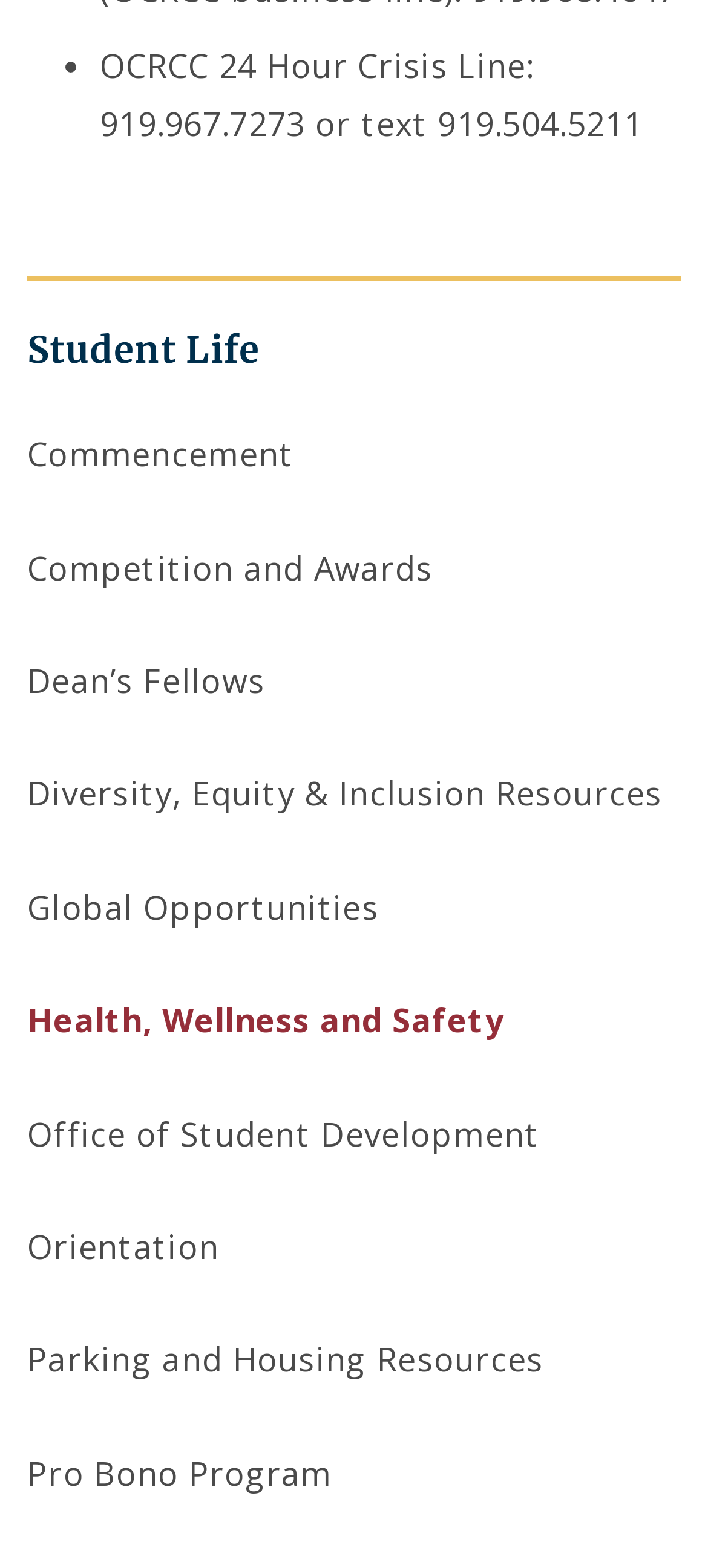Please locate the bounding box coordinates for the element that should be clicked to achieve the following instruction: "Check Health, Wellness and Safety". Ensure the coordinates are given as four float numbers between 0 and 1, i.e., [left, top, right, bottom].

[0.038, 0.637, 0.712, 0.664]